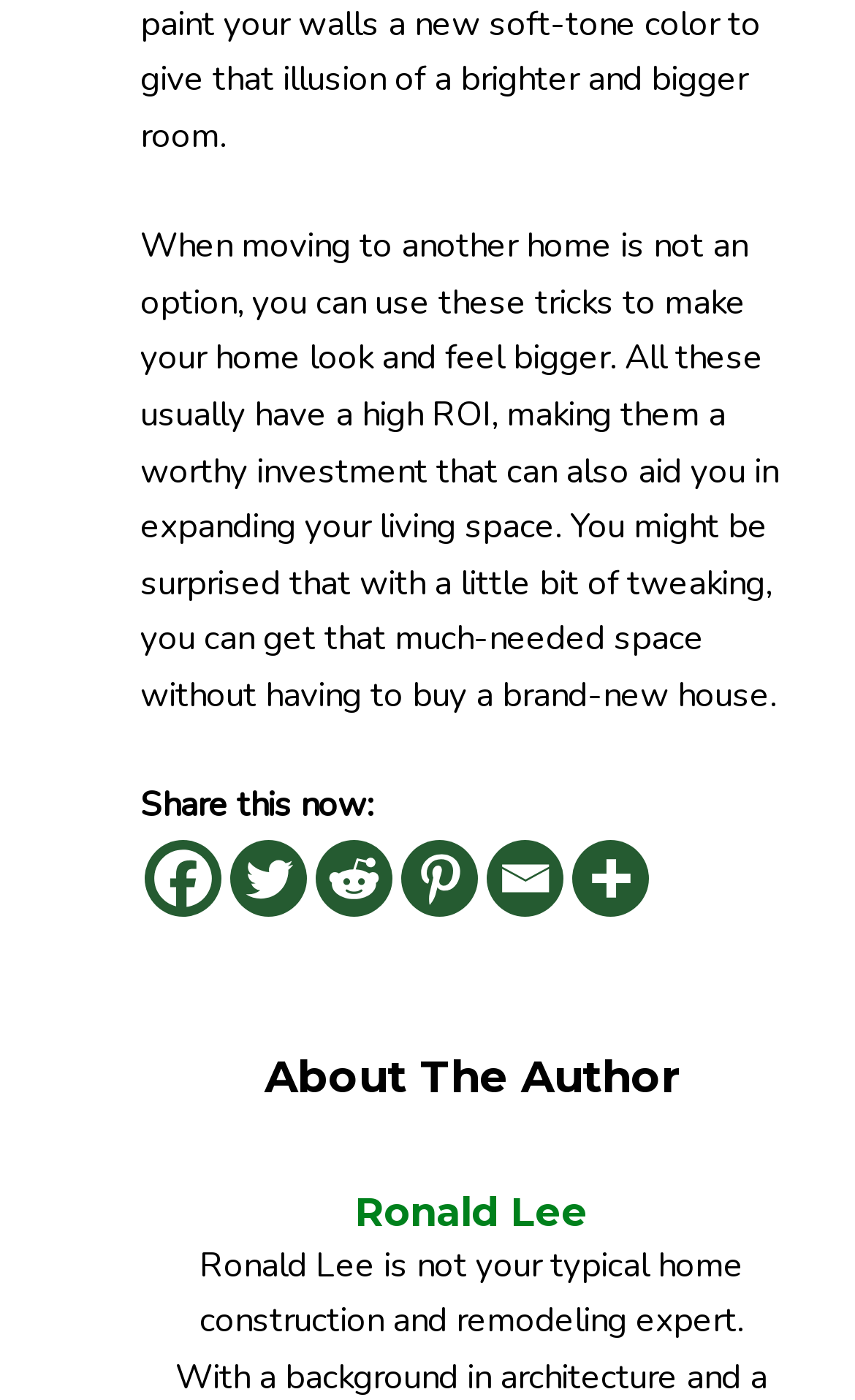Please examine the image and provide a detailed answer to the question: What is the topic of the article?

The topic of the article can be inferred from the StaticText element with ID 165, which mentions 'making your home look and feel bigger'.